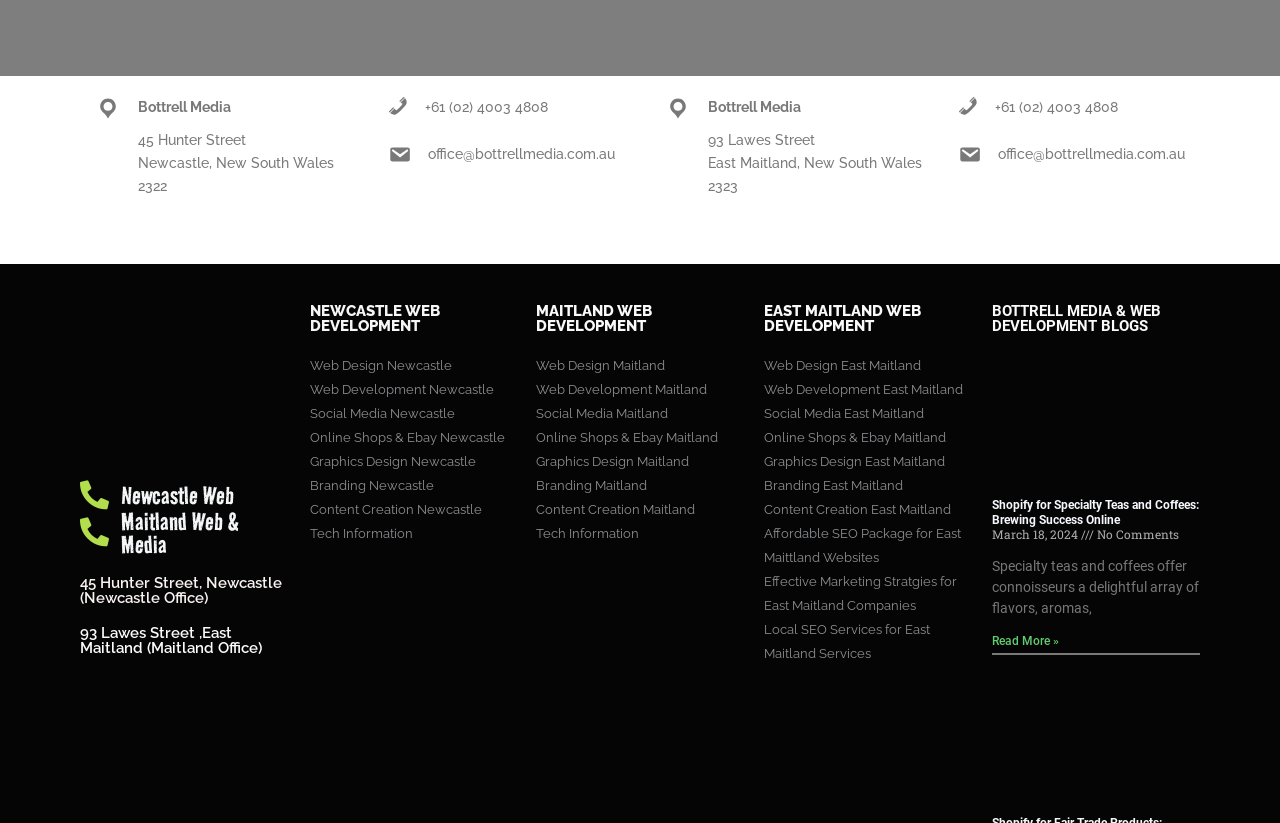From the details in the image, provide a thorough response to the question: How many links are there under 'Newcastle Web Development'?

Under the heading 'NEWCASTLE WEB DEVELOPMENT', I counted 7 links: Web Design Newcastle, Web Development Newcastle, Social Media Newcastle, Online Shops & Ebay Newcastle, Graphics Design Newcastle, Branding Newcastle, and Content Creation Newcastle.